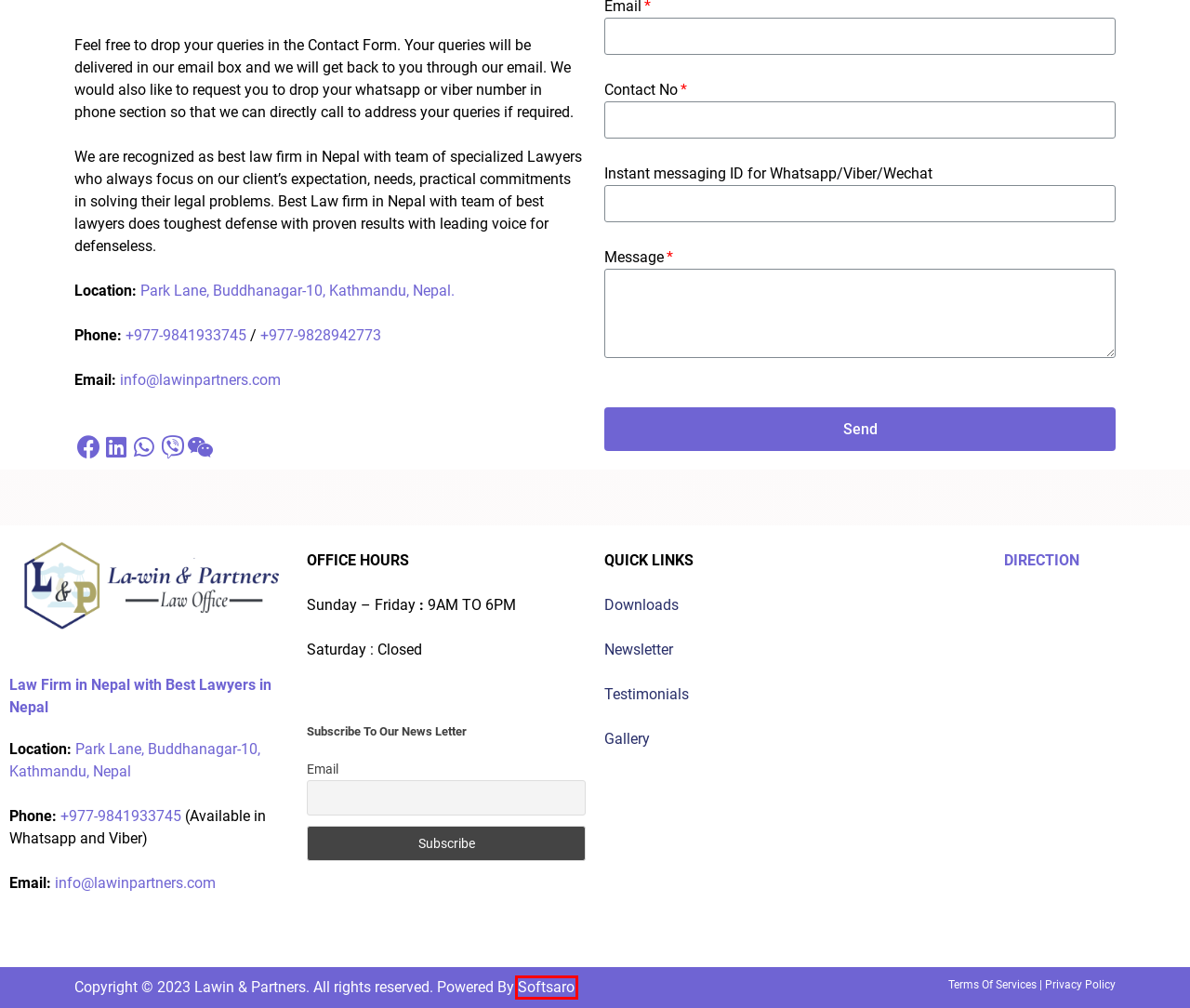Review the screenshot of a webpage that includes a red bounding box. Choose the most suitable webpage description that matches the new webpage after clicking the element within the red bounding box. Here are the candidates:
A. Gallery of Lawin & Partners
B. Technology Driven Solutions for your business
C. Terms of Service : Lawin and Partners
D. DOWNLOADS | Lawin and Partners
E. About Us : Lawin & Partners
F. Privacy Policy: Lawin & Partners
G. Newsletter | Lawin and Partners
H. Testimonials : Lawin & Partners

B